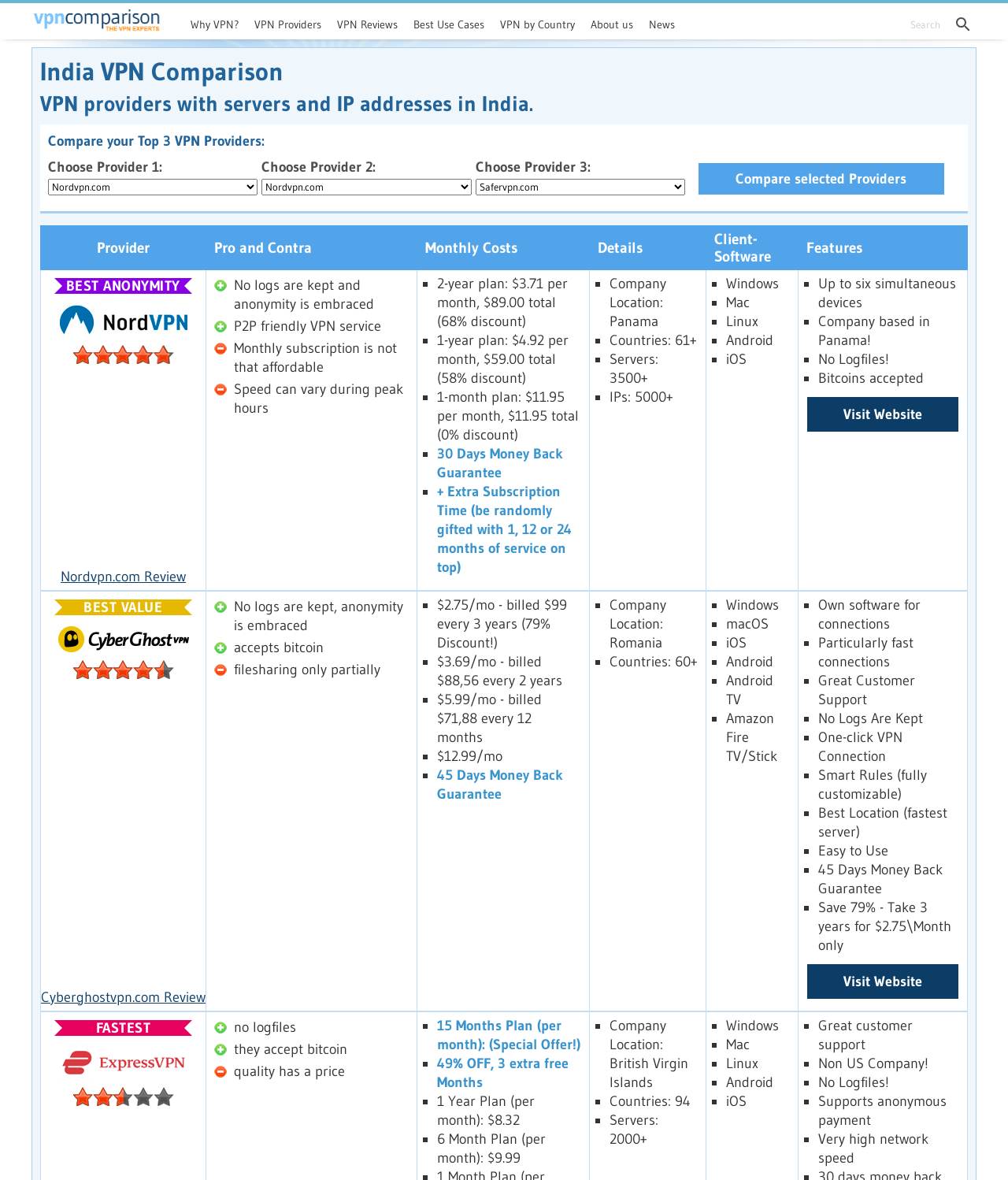Provide your answer in a single word or phrase: 
What is the country where NordVPN is based?

Panama